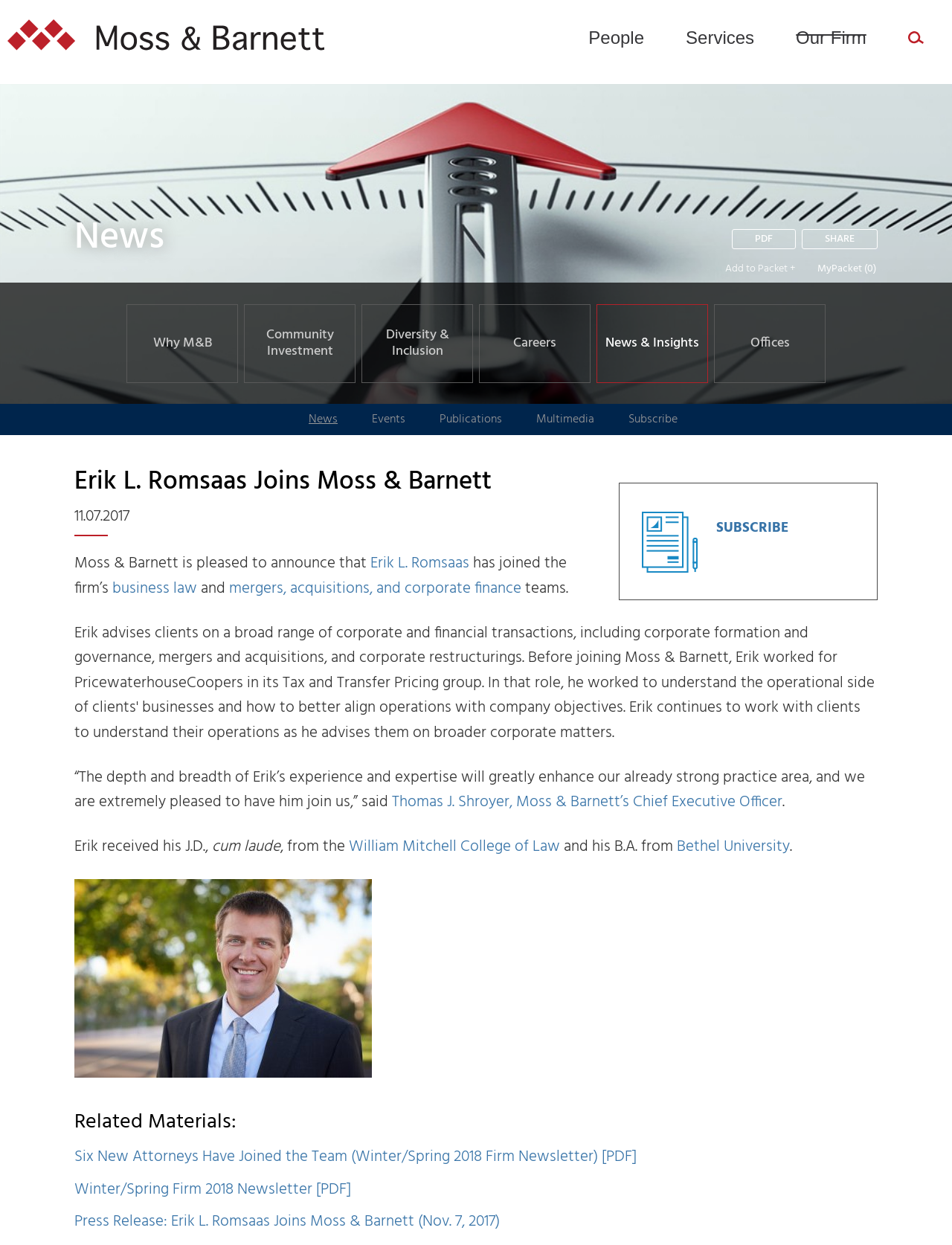What is the title of the news article?
Please respond to the question thoroughly and include all relevant details.

The title of the news article can be found in a heading element on the webpage, which reads 'Erik L. Romsaas Joins Moss & Barnett'.